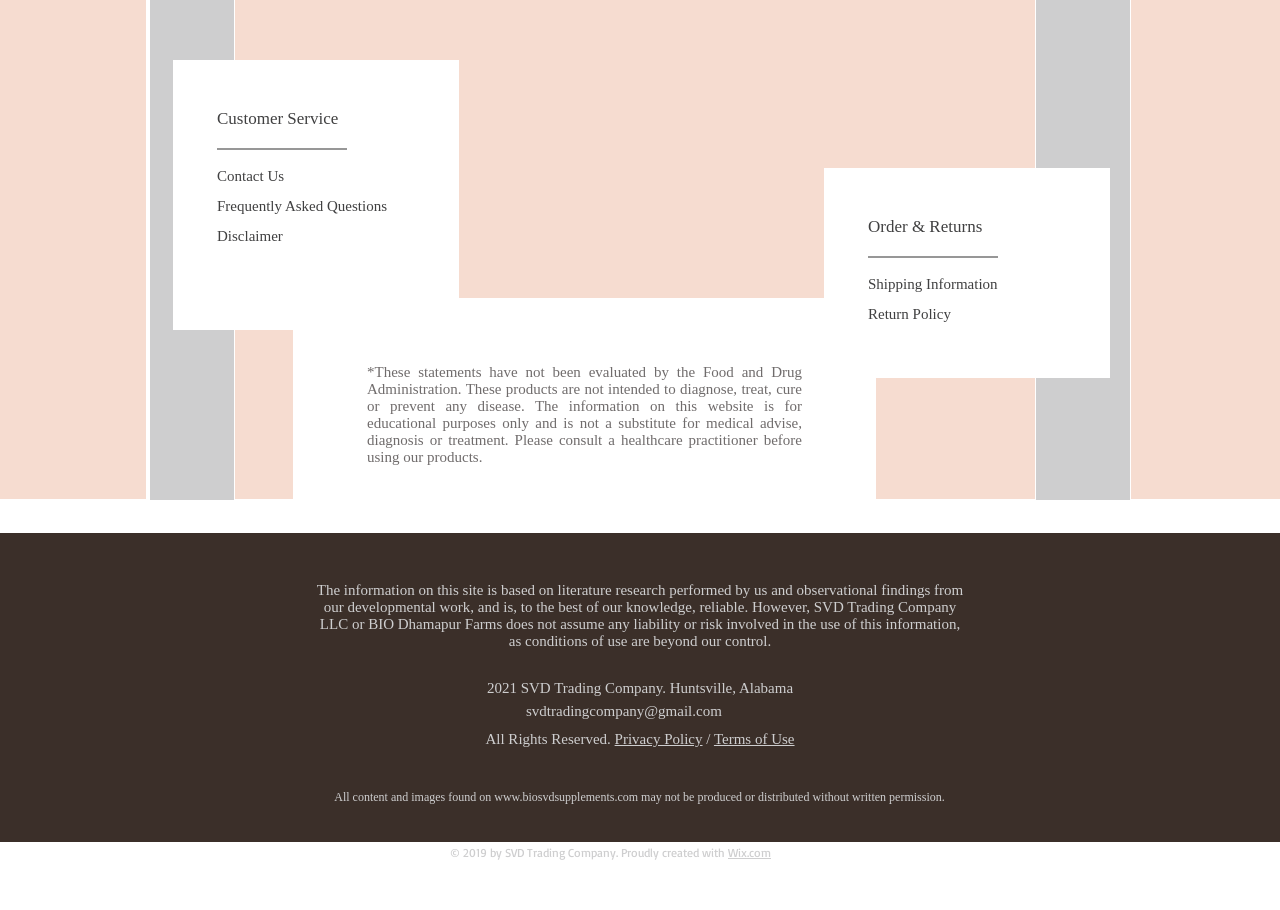What is the company's disclaimer about?
Please give a detailed and elaborate answer to the question based on the image.

The company's disclaimer is about the FDA evaluation, stating that the statements on the website have not been evaluated by the Food and Drug Administration and the products are not intended to diagnose, treat, cure or prevent any disease.